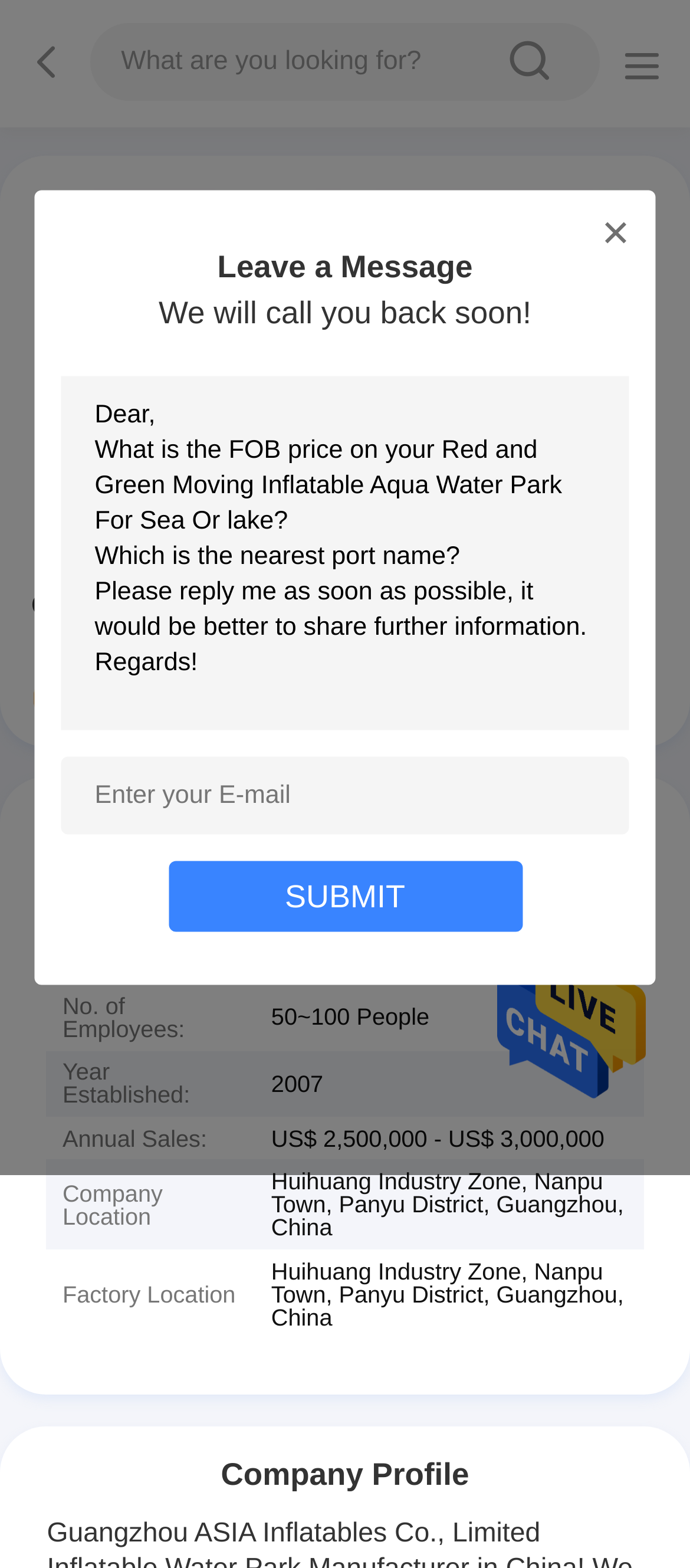Please identify the bounding box coordinates of the element that needs to be clicked to execute the following command: "Search for products". Provide the bounding box using four float numbers between 0 and 1, formatted as [left, top, right, bottom].

[0.13, 0.015, 0.87, 0.065]